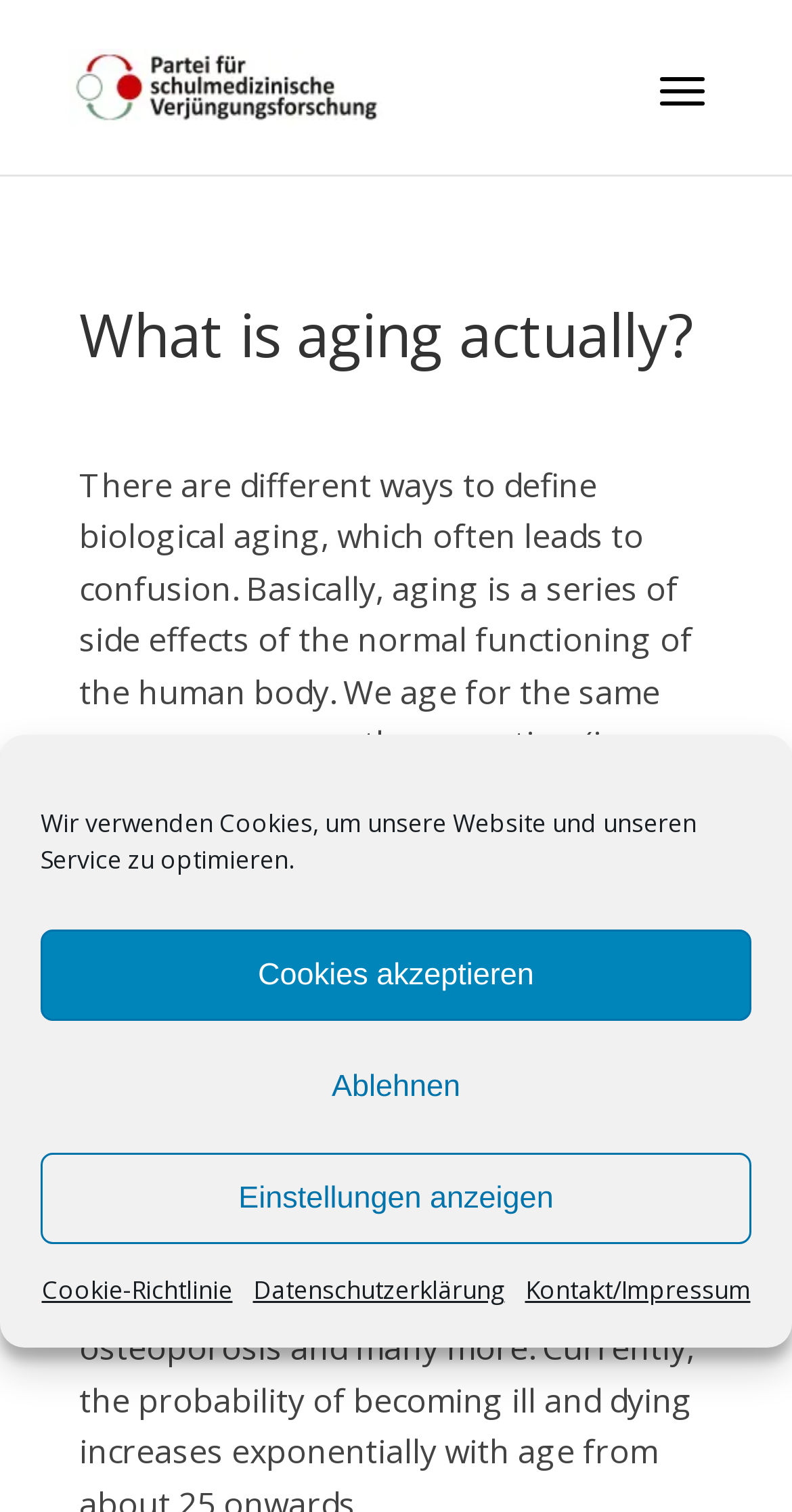What is the purpose of the search bar?
Refer to the image and provide a thorough answer to the question.

The search bar is located at the top of the webpage, and its presence suggests that it is intended for users to search for specific content within the website, likely related to the topic of aging and biological research.